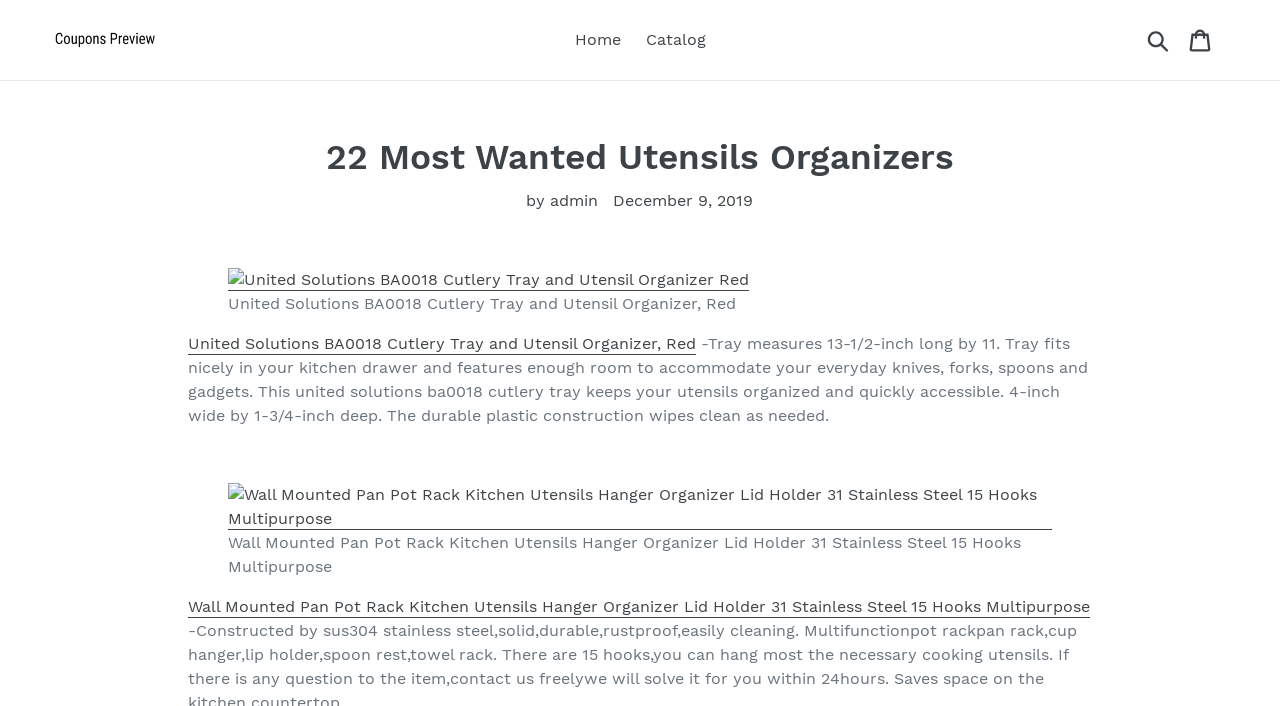What is the size of the tray?
Make sure to answer the question with a detailed and comprehensive explanation.

I found the answer by reading the text description of the product, which states 'Tray measures 13-1/2-inch long by 11'.